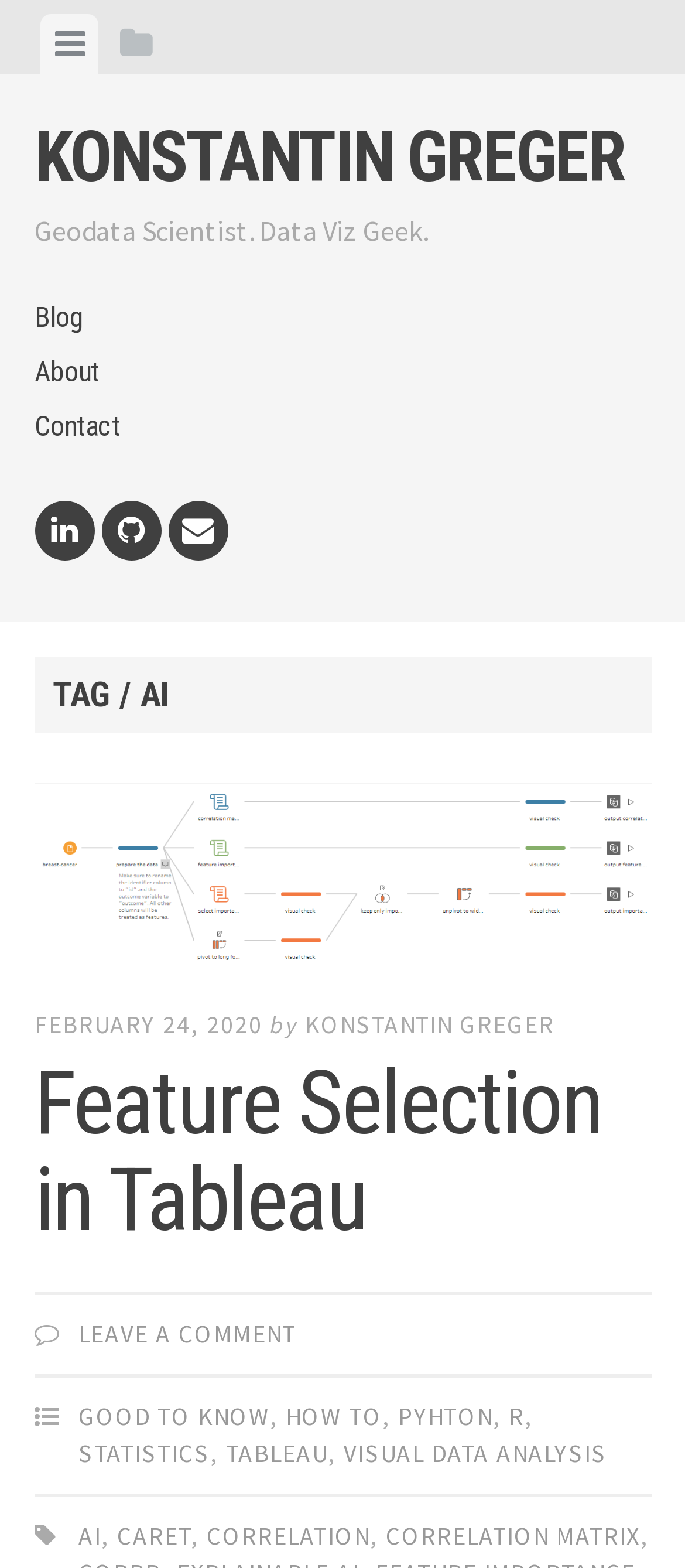Use the information in the screenshot to answer the question comprehensively: How many tabs are available in the menu?

The webpage has a tablist with two tabs: 'View menu' and 'View sidebar', which can be found at the top of the page.